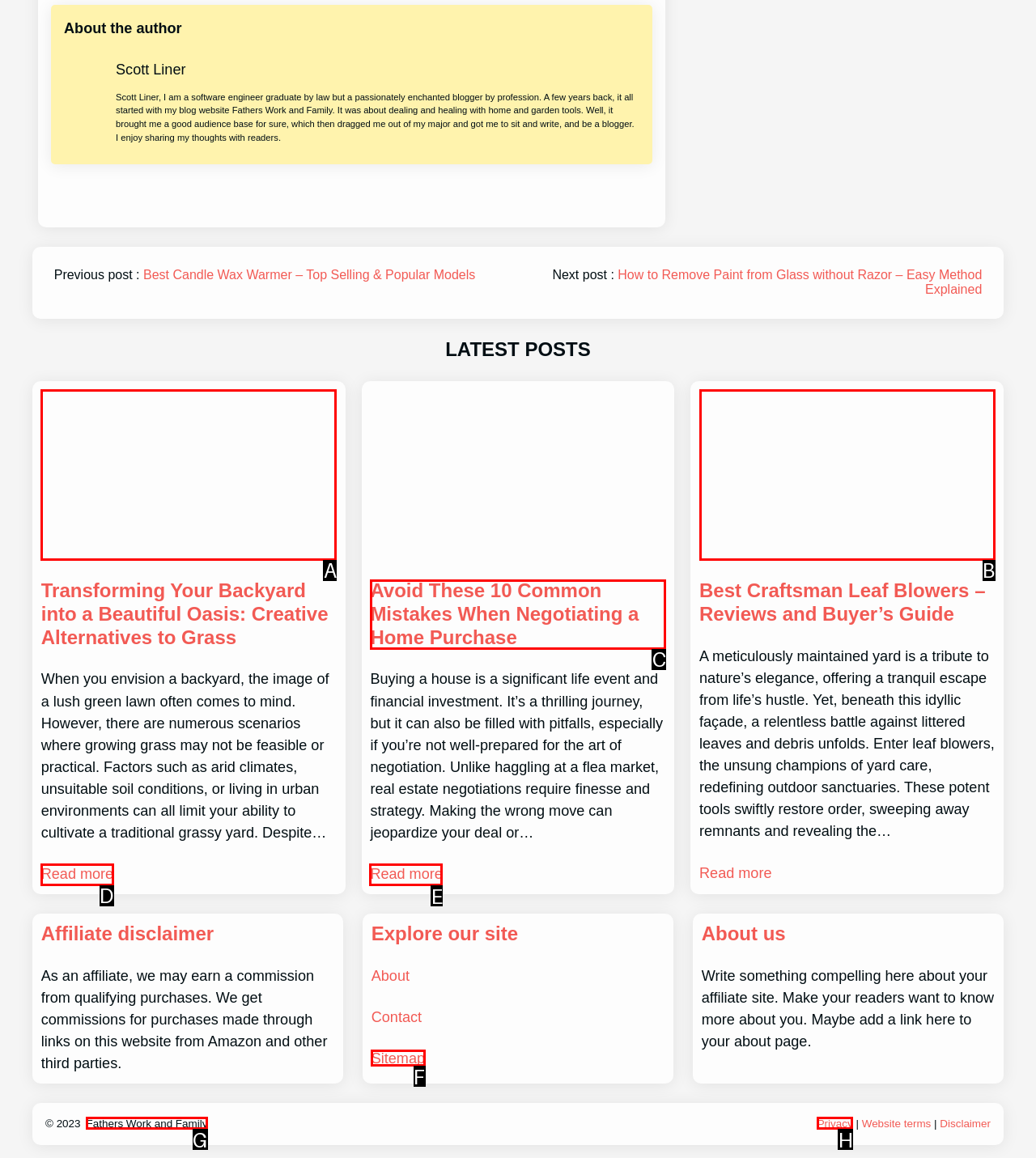Which HTML element should be clicked to perform the following task: Read more about Avoid These 10 Common Mistakes When Negotiating a Home Purchase
Reply with the letter of the appropriate option.

E